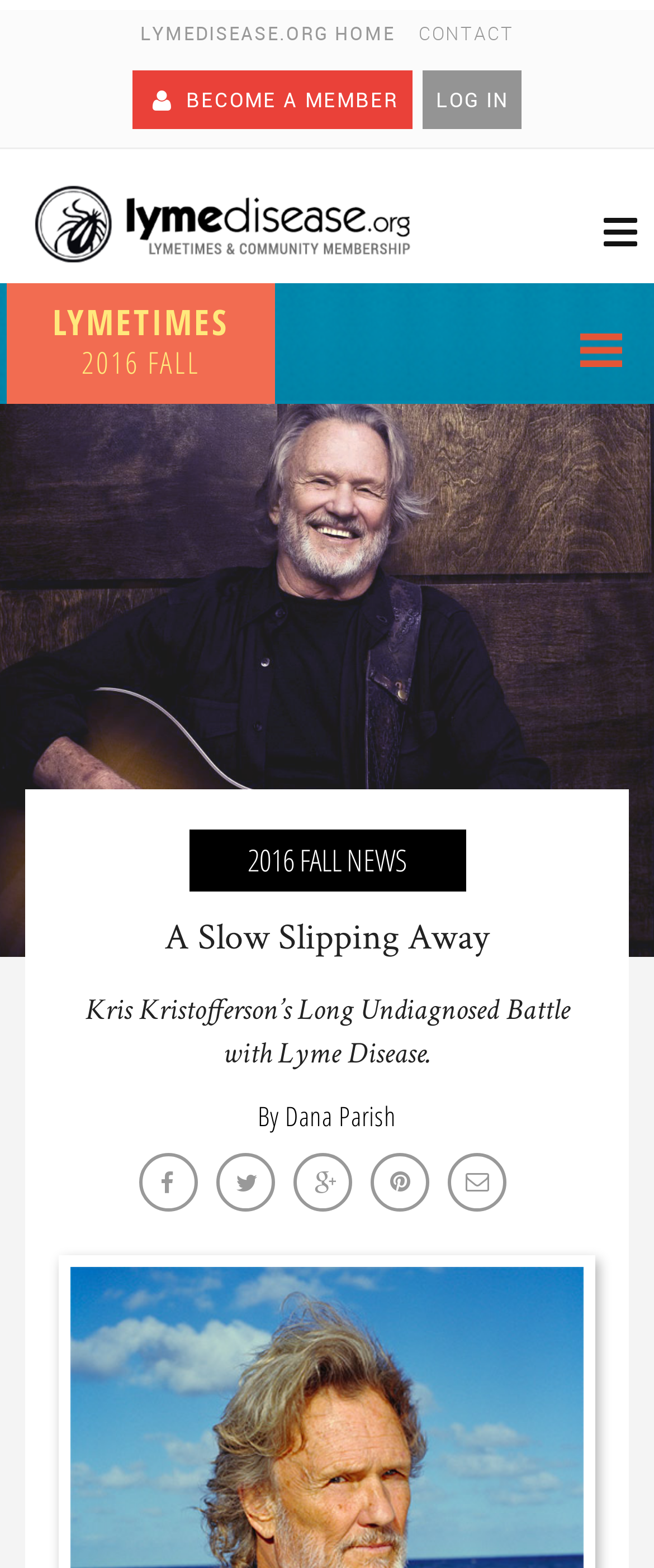Provide a short answer using a single word or phrase for the following question: 
What is the title of the article?

A Slow Slipping Away